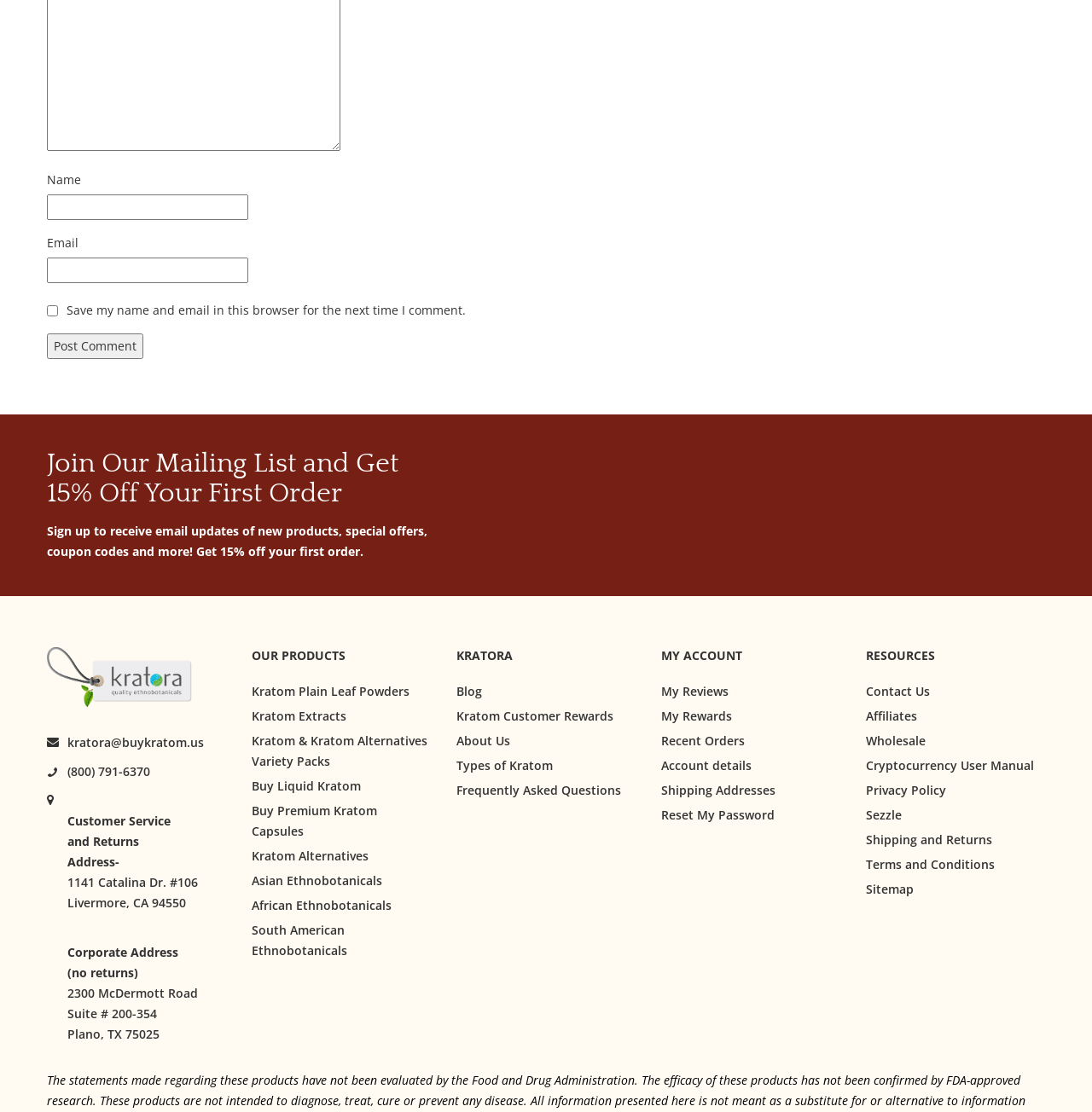What is the purpose of the 'Save my name and email in this browser for the next time I comment' checkbox?
Based on the image, give a concise answer in the form of a single word or short phrase.

To save comment information